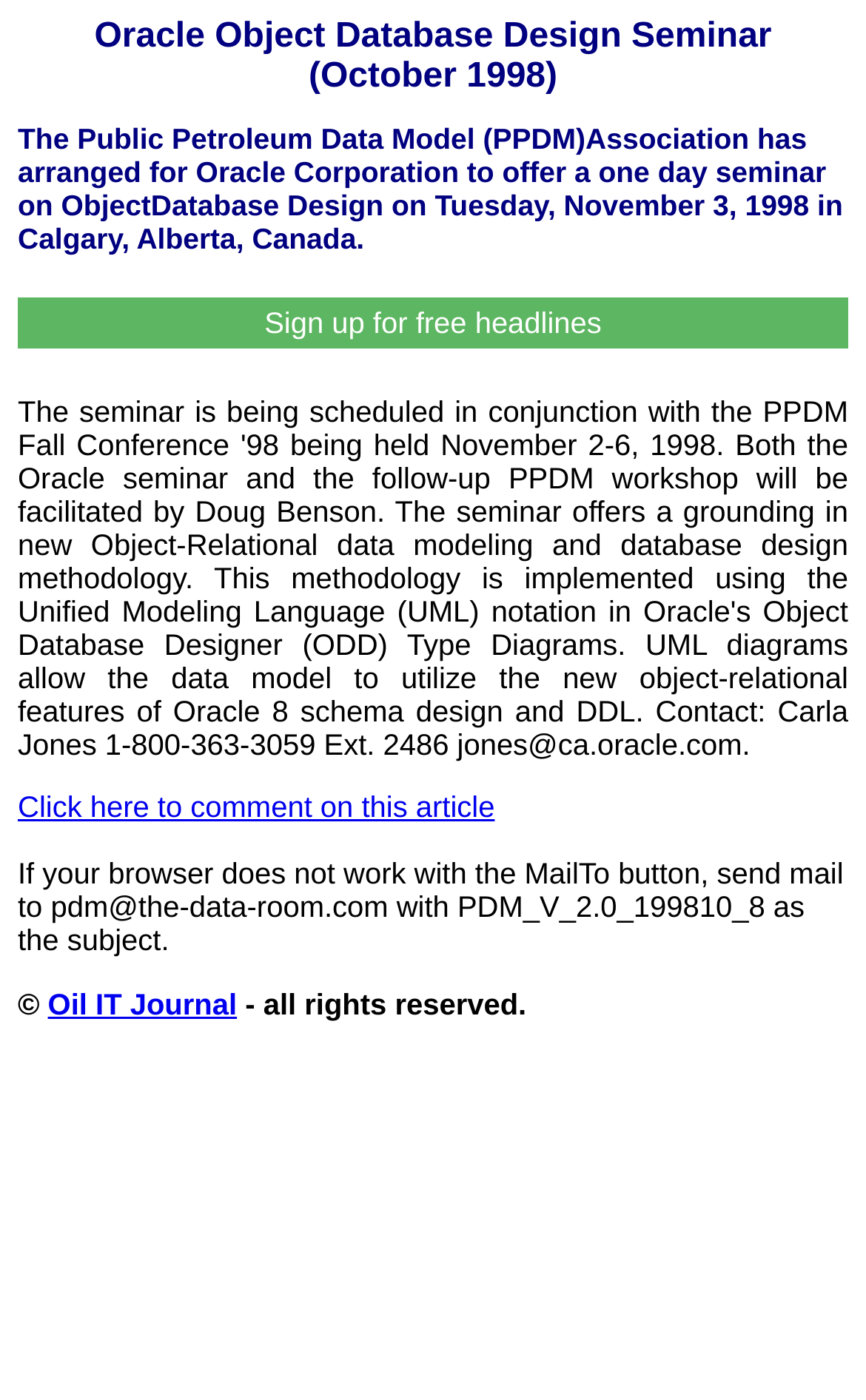What is the purpose of the 'Sign up for free headlines' button?
Relying on the image, give a concise answer in one word or a brief phrase.

To sign up for free headlines